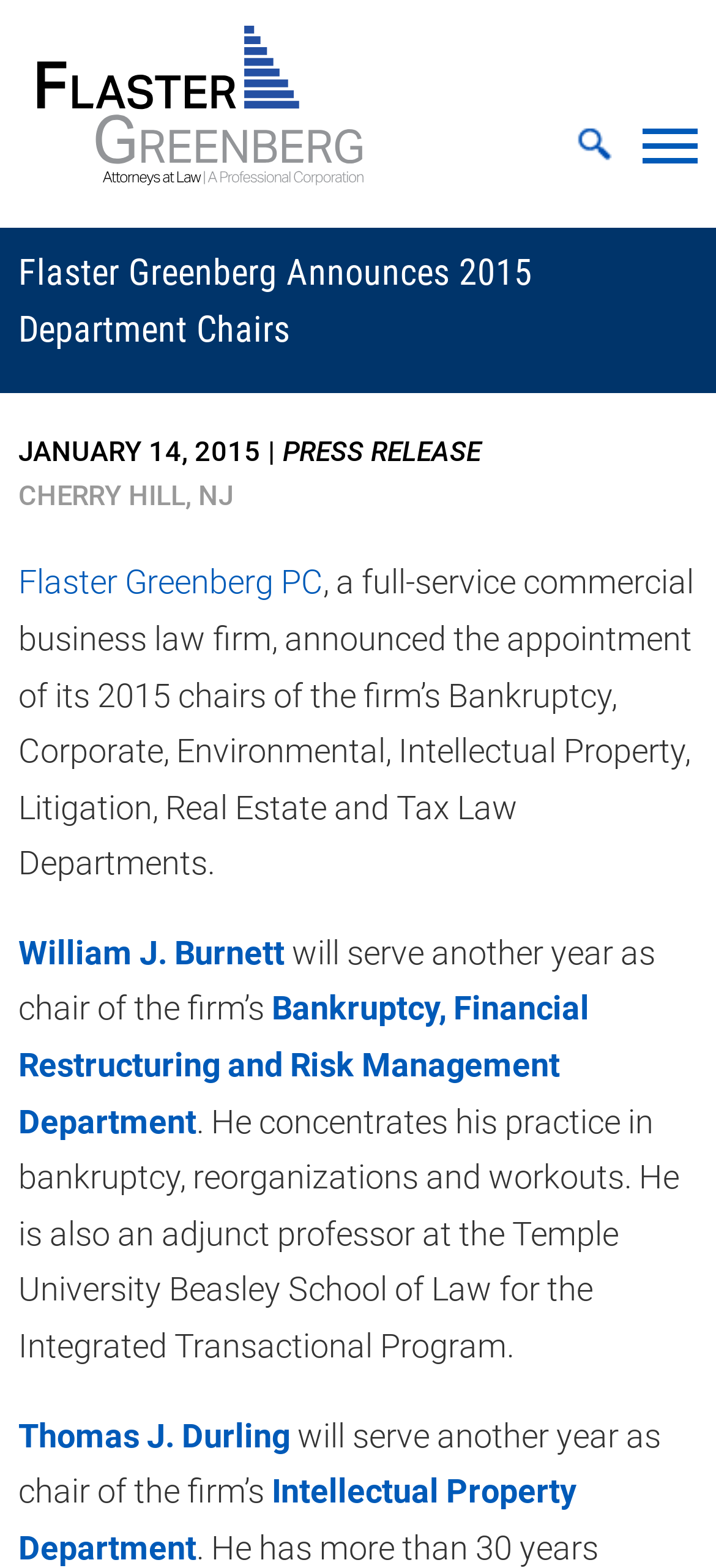What is the location of the law firm?
Please answer using one word or phrase, based on the screenshot.

Cherry Hill, NJ